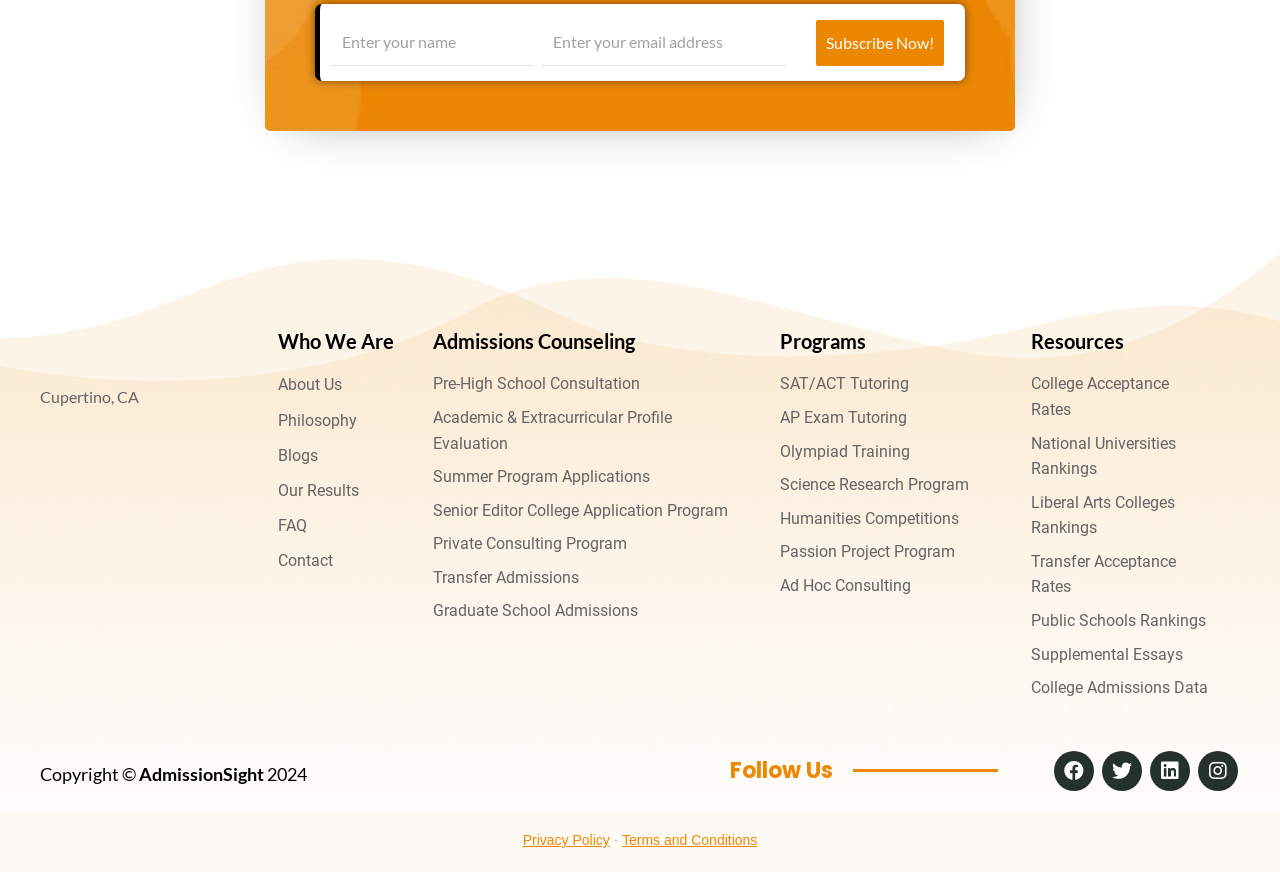For the element described, predict the bounding box coordinates as (top-left x, top-left y, bottom-right x, bottom-right y). All values should be between 0 and 1. Element description: Contact

[0.217, 0.628, 0.338, 0.659]